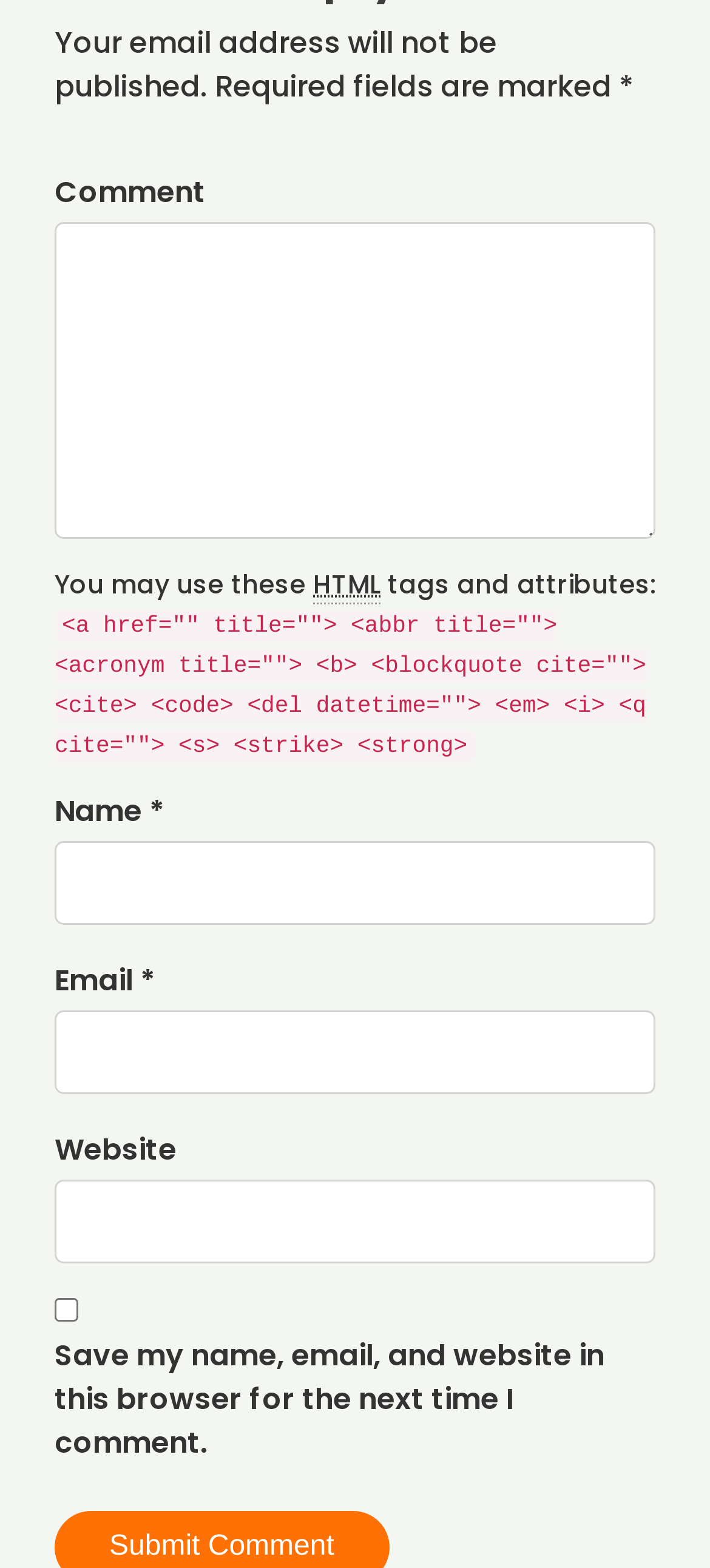What is the purpose of the checkbox?
Carefully analyze the image and provide a detailed answer to the question.

The checkbox is located below the 'Website' textbox and is labeled 'Save my name, email, and website in this browser for the next time I comment.' This suggests that its purpose is to save the user's comment information for future use.